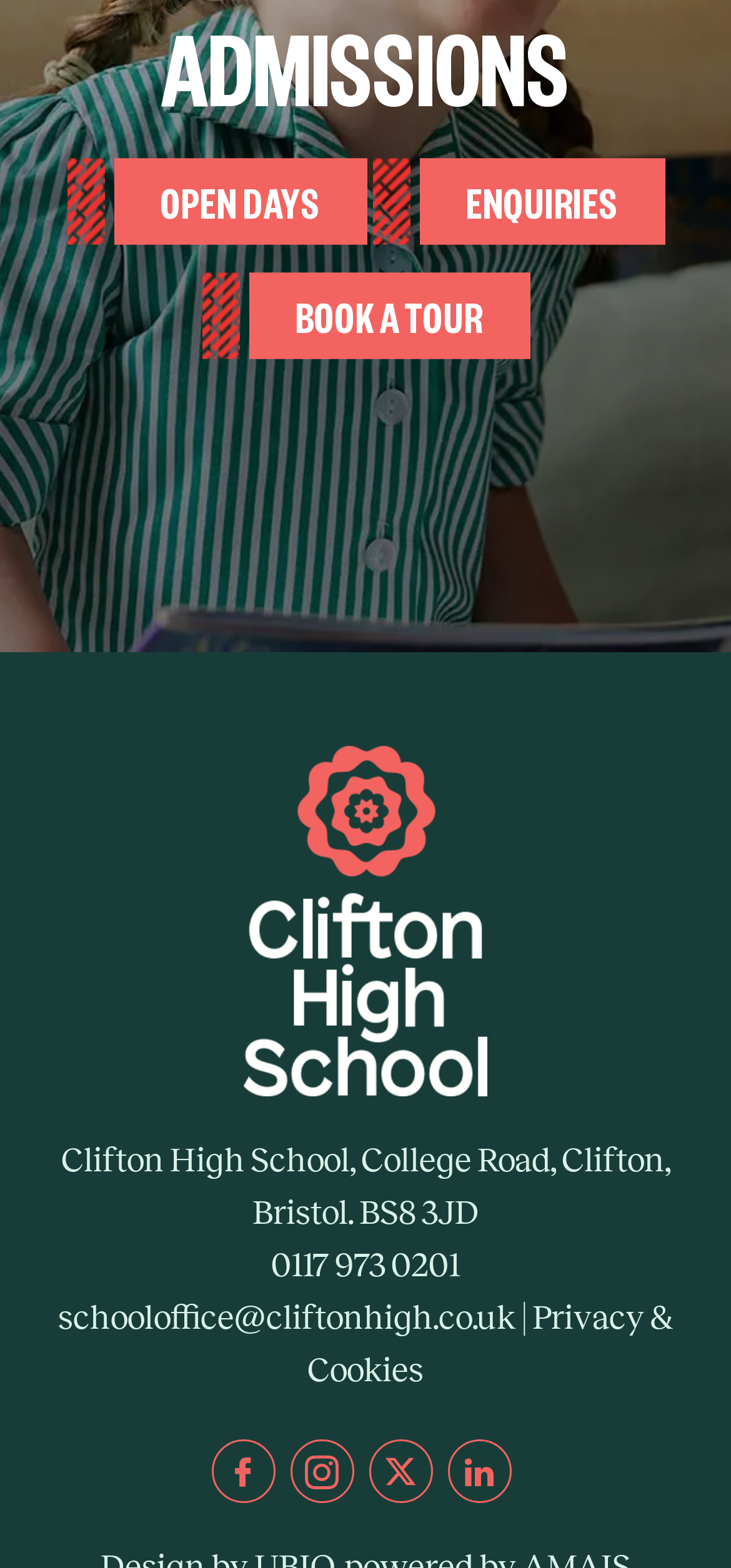Locate the bounding box coordinates of the segment that needs to be clicked to meet this instruction: "Click on BOOK A TOUR".

[0.276, 0.174, 0.724, 0.229]